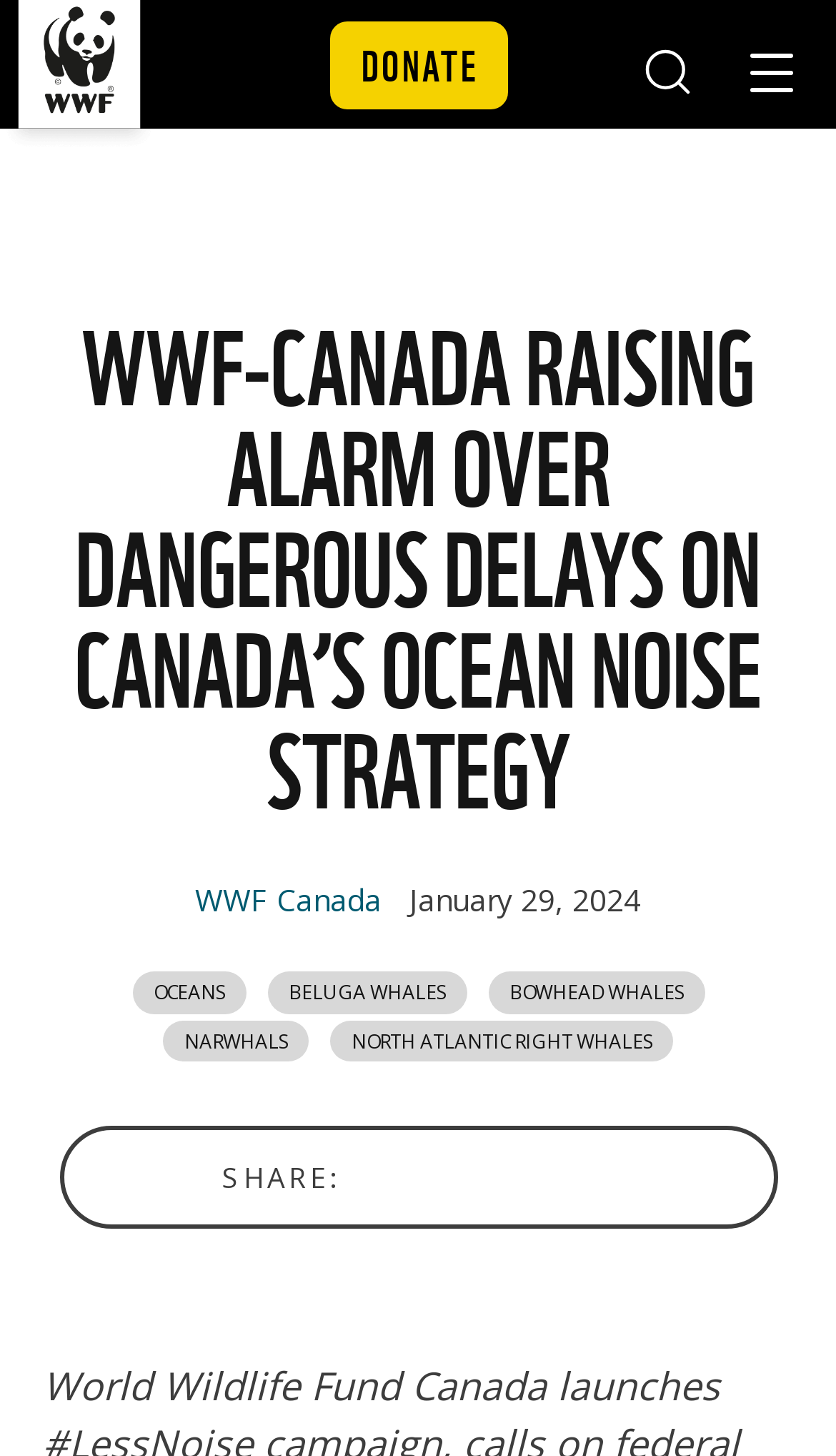Please answer the following question using a single word or phrase: 
How many social media sharing options are available?

Not specified